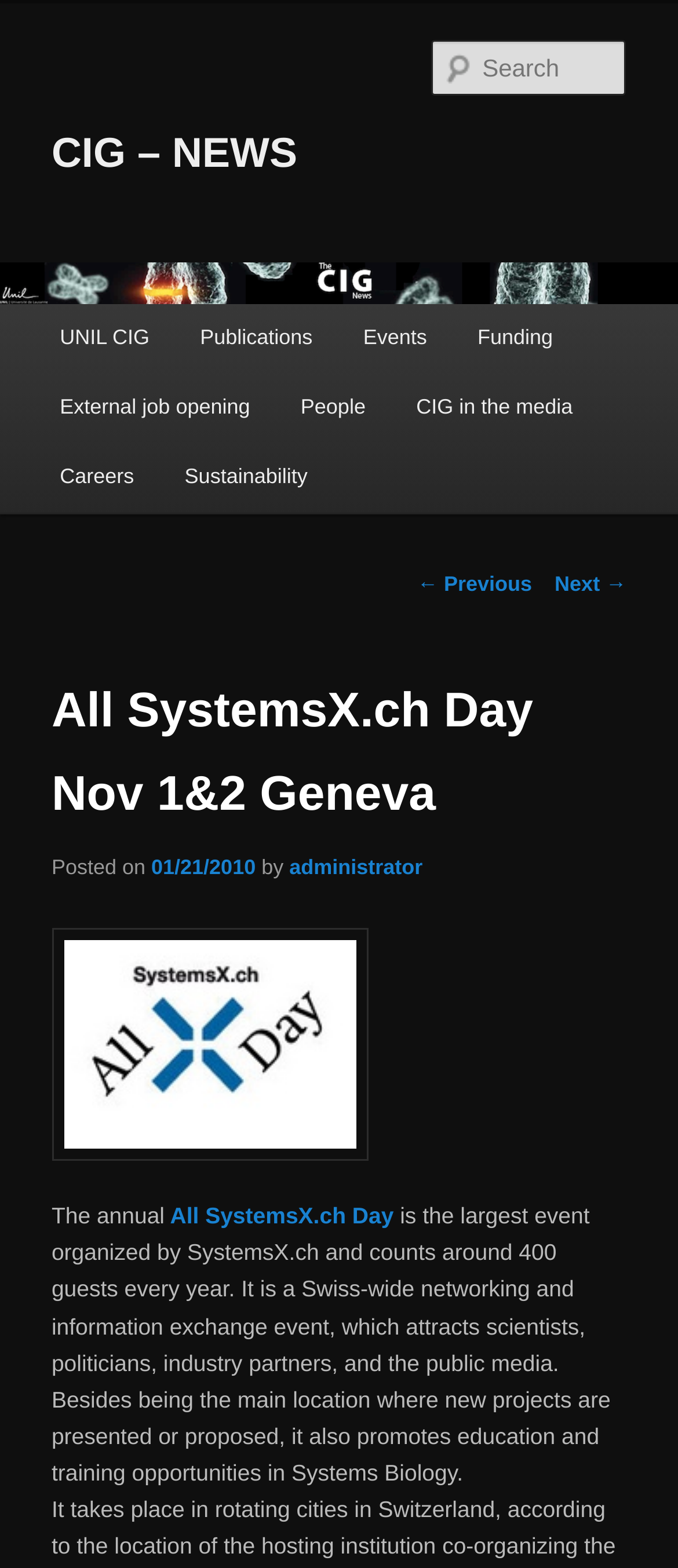Please identify the bounding box coordinates of the area I need to click to accomplish the following instruction: "Search for something".

[0.637, 0.026, 0.924, 0.061]